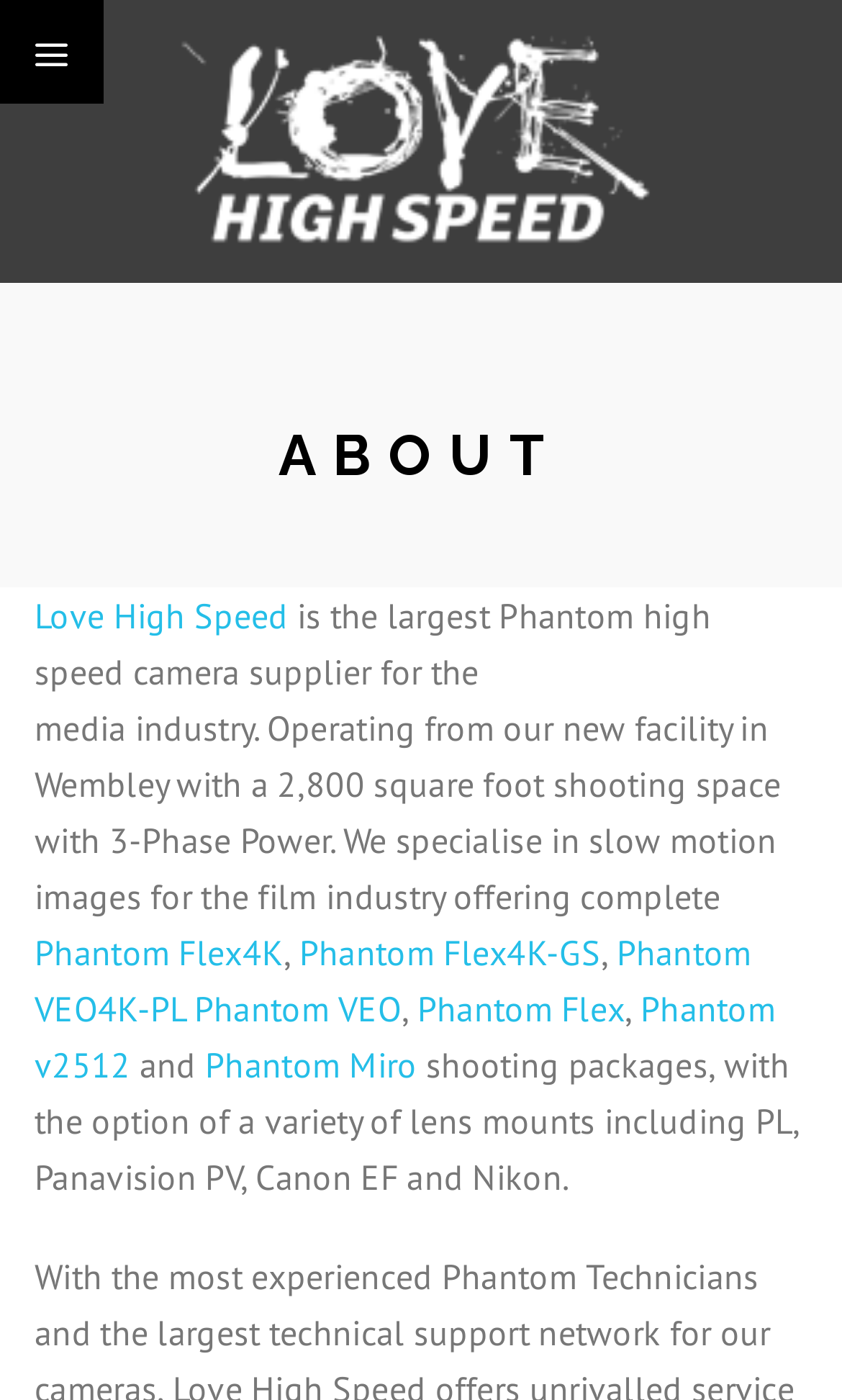Generate a comprehensive caption for the webpage you are viewing.

The webpage is about a company specializing in Phantom super slow motion camera rental and hire, with experienced technicians and custom accessories. At the top left of the page, there is a logo image. Below the logo, there is a heading "ABOUT" centered on the page. 

To the left of the "ABOUT" heading, there is a link "Love High Speed". Below the "ABOUT" heading, there is a block of text describing the company, stating that it is the largest Phantom high-speed camera supplier for the media industry, operating from a facility in Wembley with a large shooting space. 

Below this text, there are several links to different Phantom camera models, including Phantom Flex4K, Phantom Flex4K-GS, Phantom VEO4K-PL, Phantom VEO, Phantom Flex, and Phantom v2512, arranged in a horizontal list. These links are separated by commas. 

To the right of the list of links, there is a sentence describing the company's shooting packages, including various lens mounts such as PL, Panavision PV, Canon EF, and Nikon.